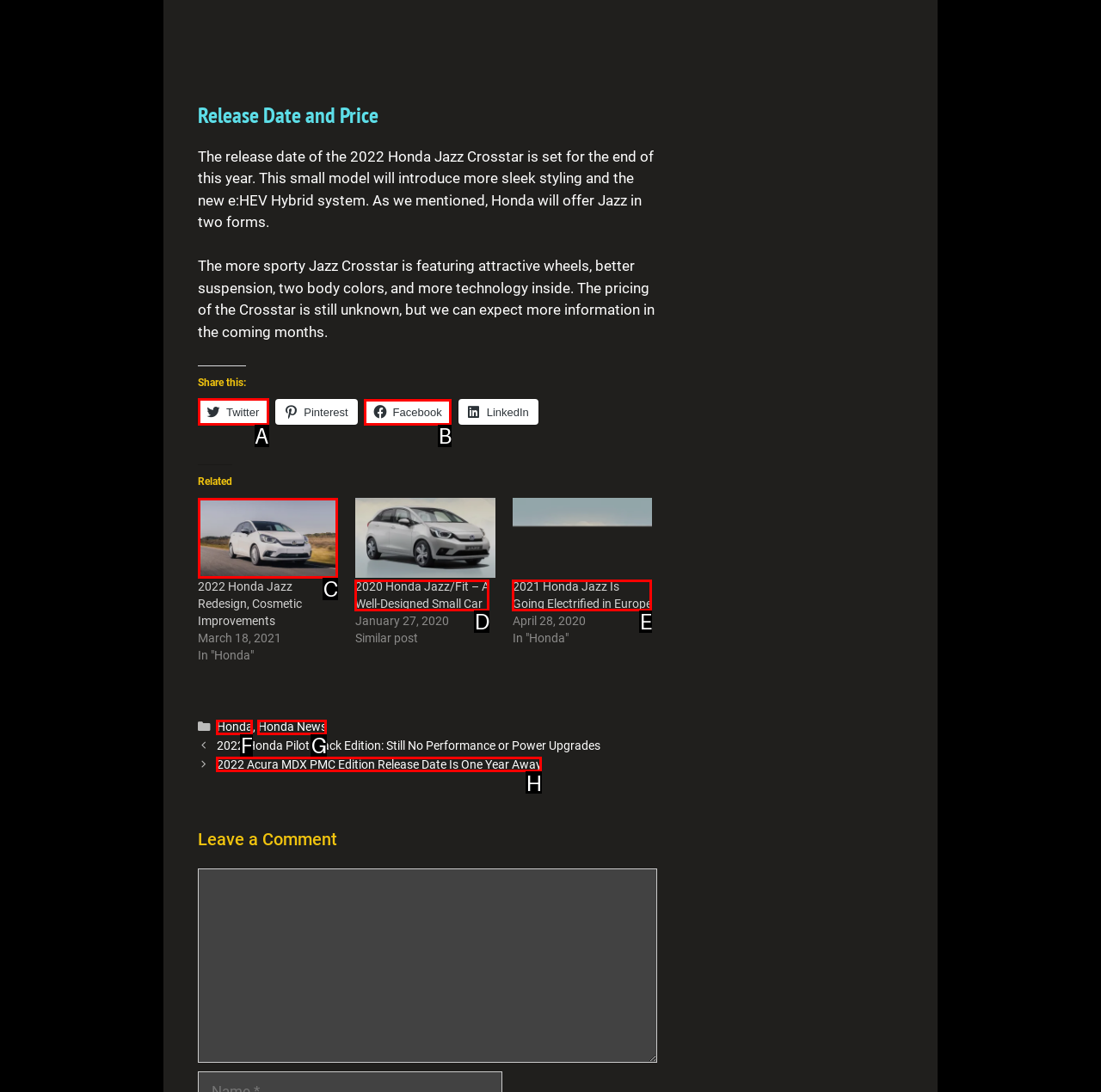Identify the HTML element to click to execute this task: Share on Twitter Respond with the letter corresponding to the proper option.

A